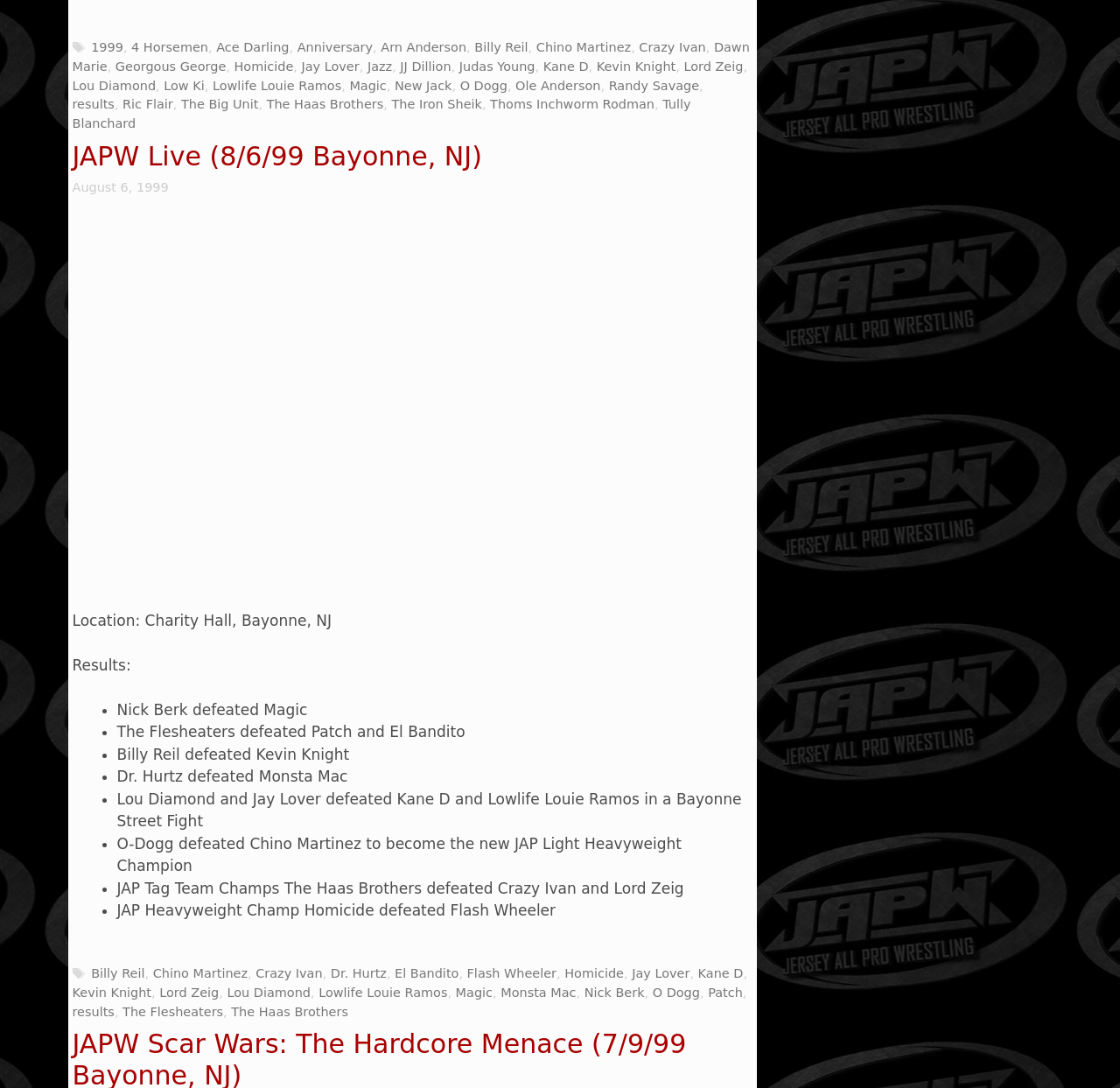Please determine the bounding box coordinates of the element's region to click in order to carry out the following instruction: "Click on the link to view JAPW Live event results". The coordinates should be four float numbers between 0 and 1, i.e., [left, top, right, bottom].

[0.064, 0.129, 0.43, 0.157]